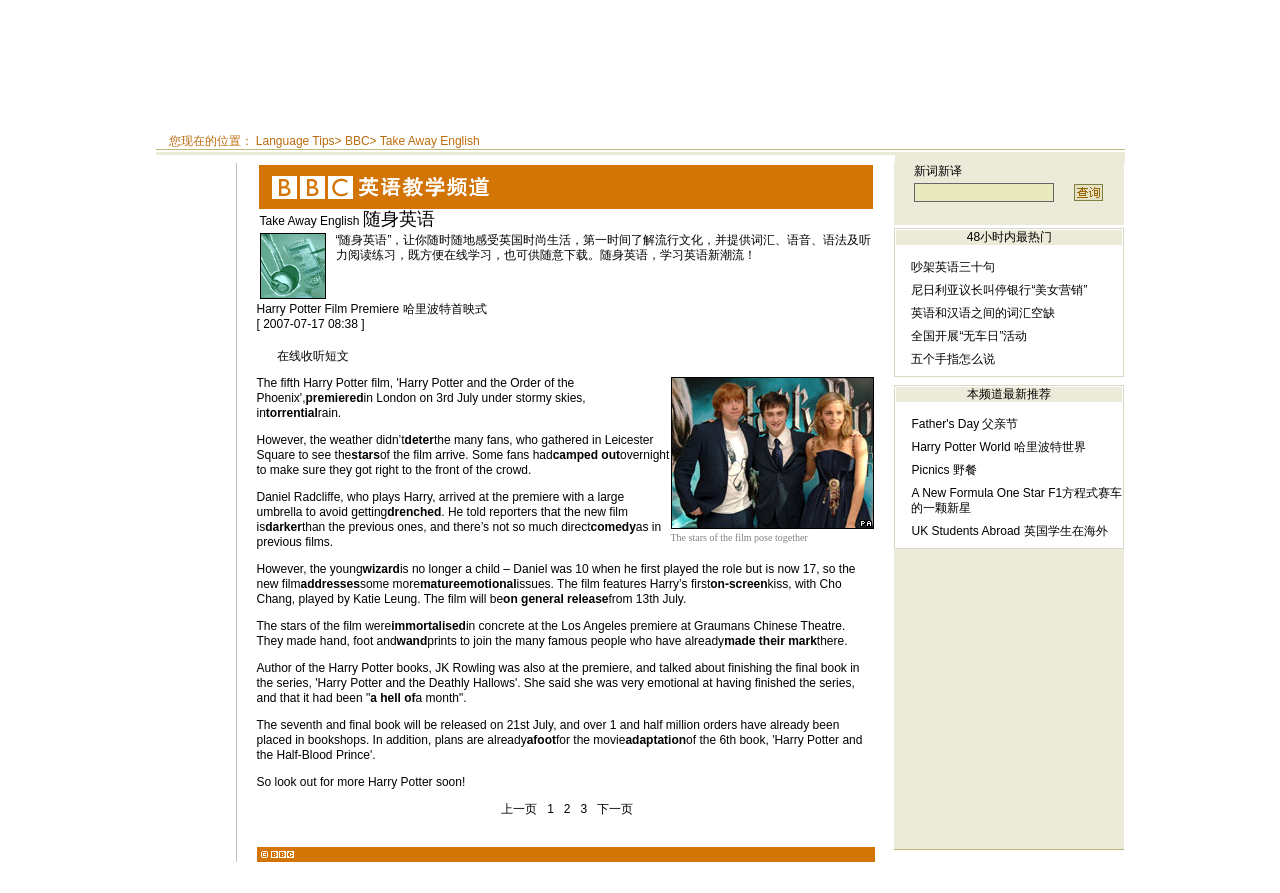Provide the bounding box coordinates of the HTML element this sentence describes: "UK Students Abroad 英国学生在海外".

[0.712, 0.587, 0.865, 0.602]